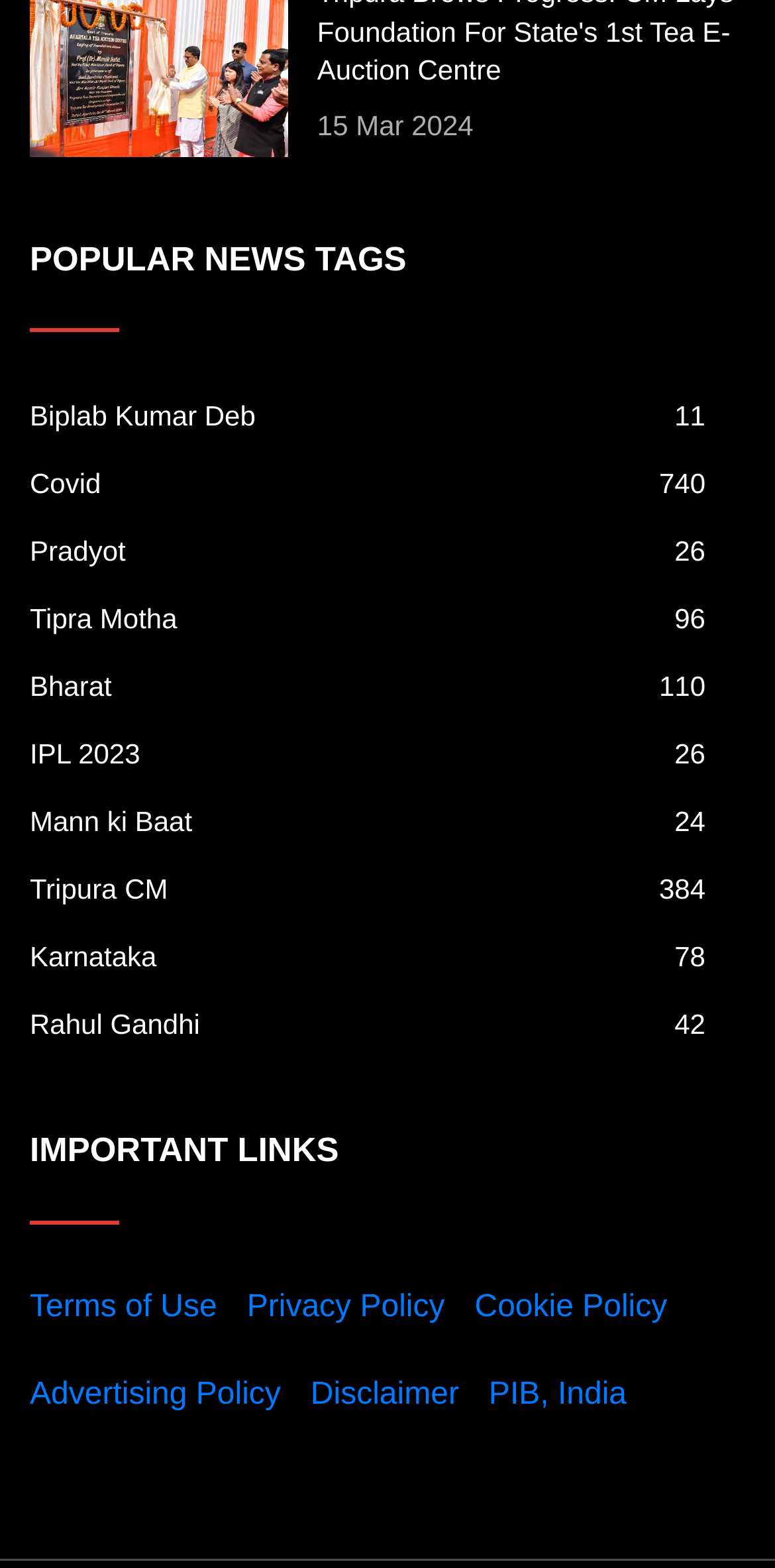Using the element description: "Tipra Motha96", determine the bounding box coordinates for the specified UI element. The coordinates should be four float numbers between 0 and 1, [left, top, right, bottom].

[0.038, 0.38, 0.91, 0.41]